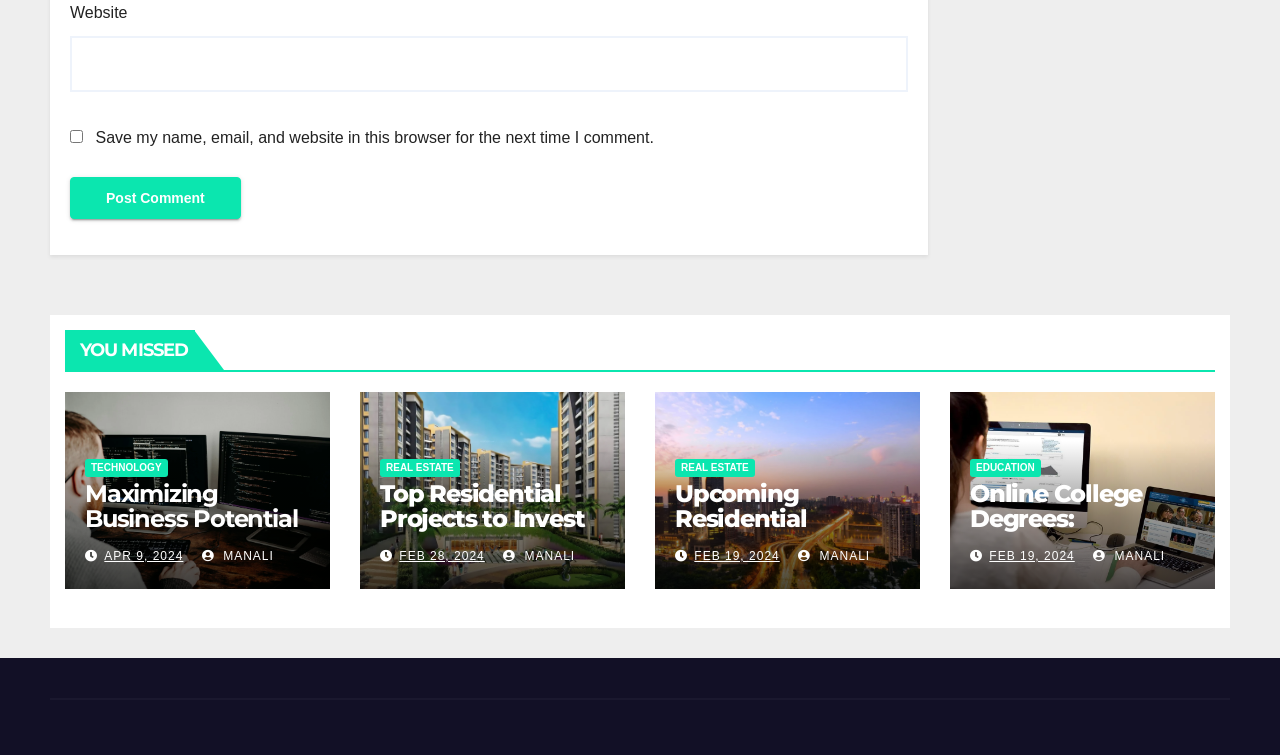How many articles are listed on the webpage?
Using the information from the image, give a concise answer in one word or a short phrase.

3